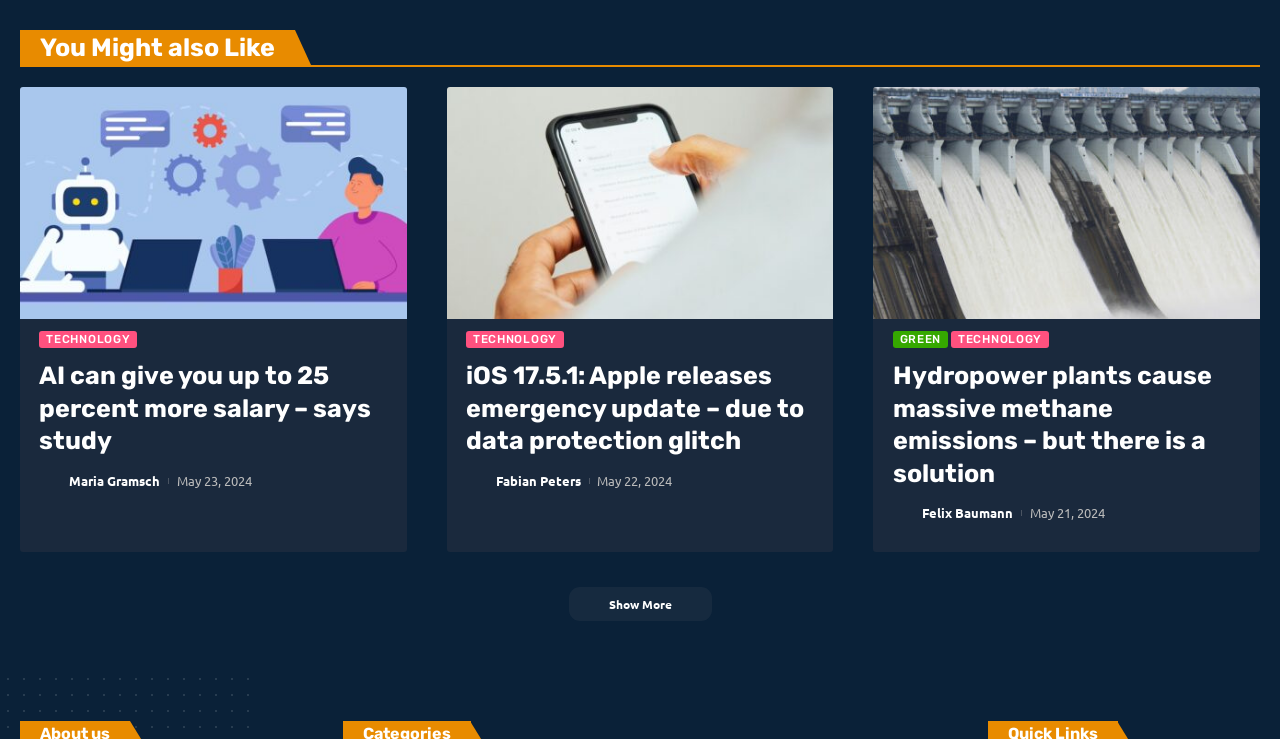Respond to the question below with a single word or phrase: What is the topic of the first article?

TECHNOLOGY